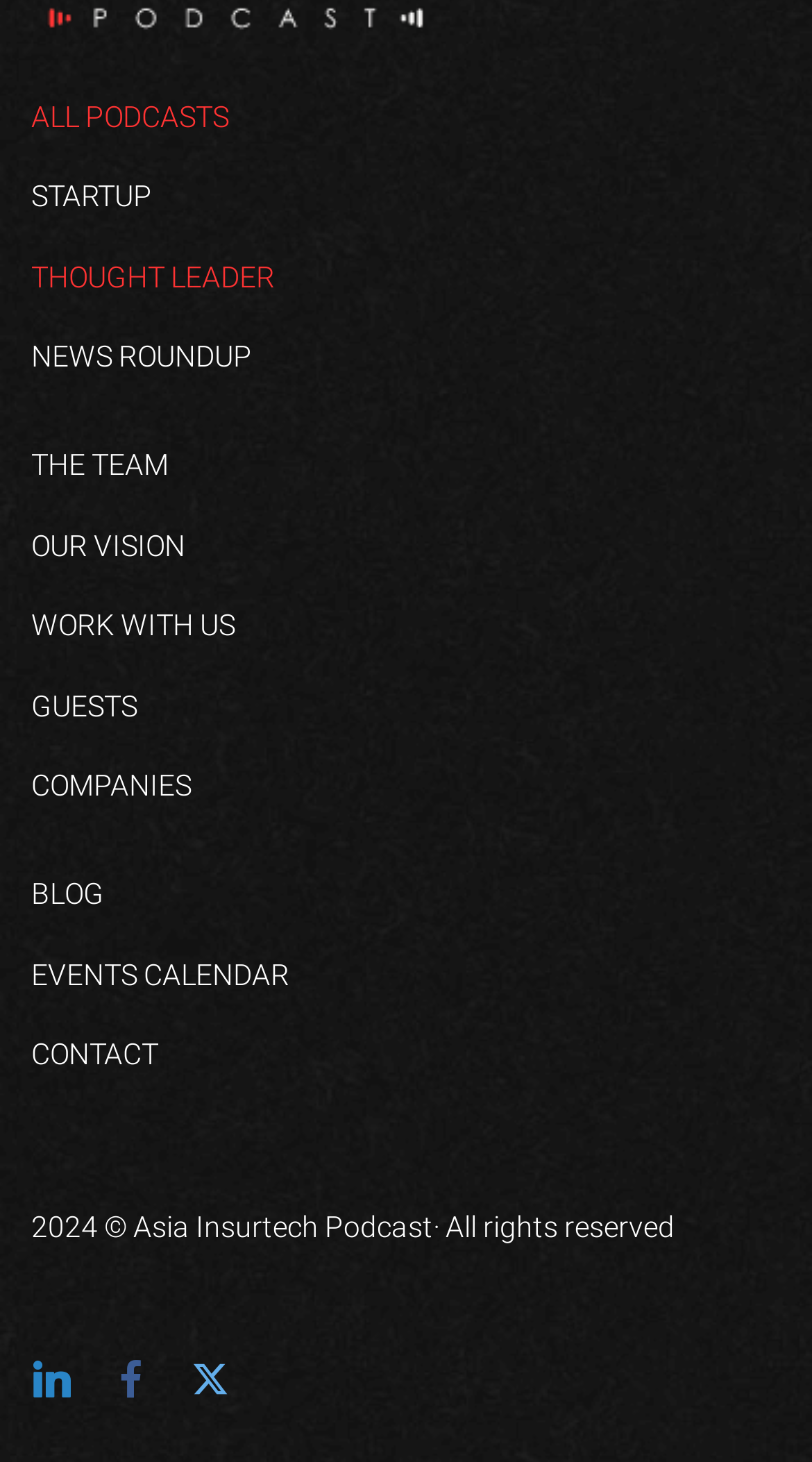Show the bounding box coordinates of the element that should be clicked to complete the task: "connect on linkedin".

[0.026, 0.922, 0.103, 0.964]